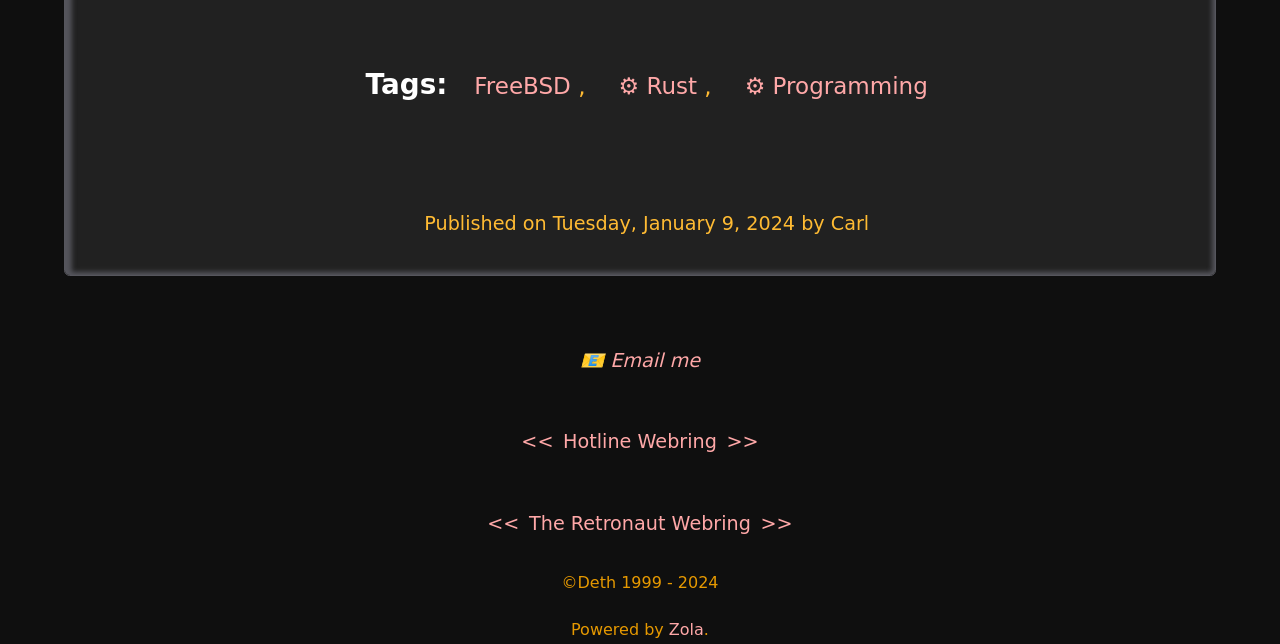Determine the bounding box for the HTML element described here: "FreeBSD". The coordinates should be given as [left, top, right, bottom] with each number being a float between 0 and 1.

[0.37, 0.113, 0.446, 0.153]